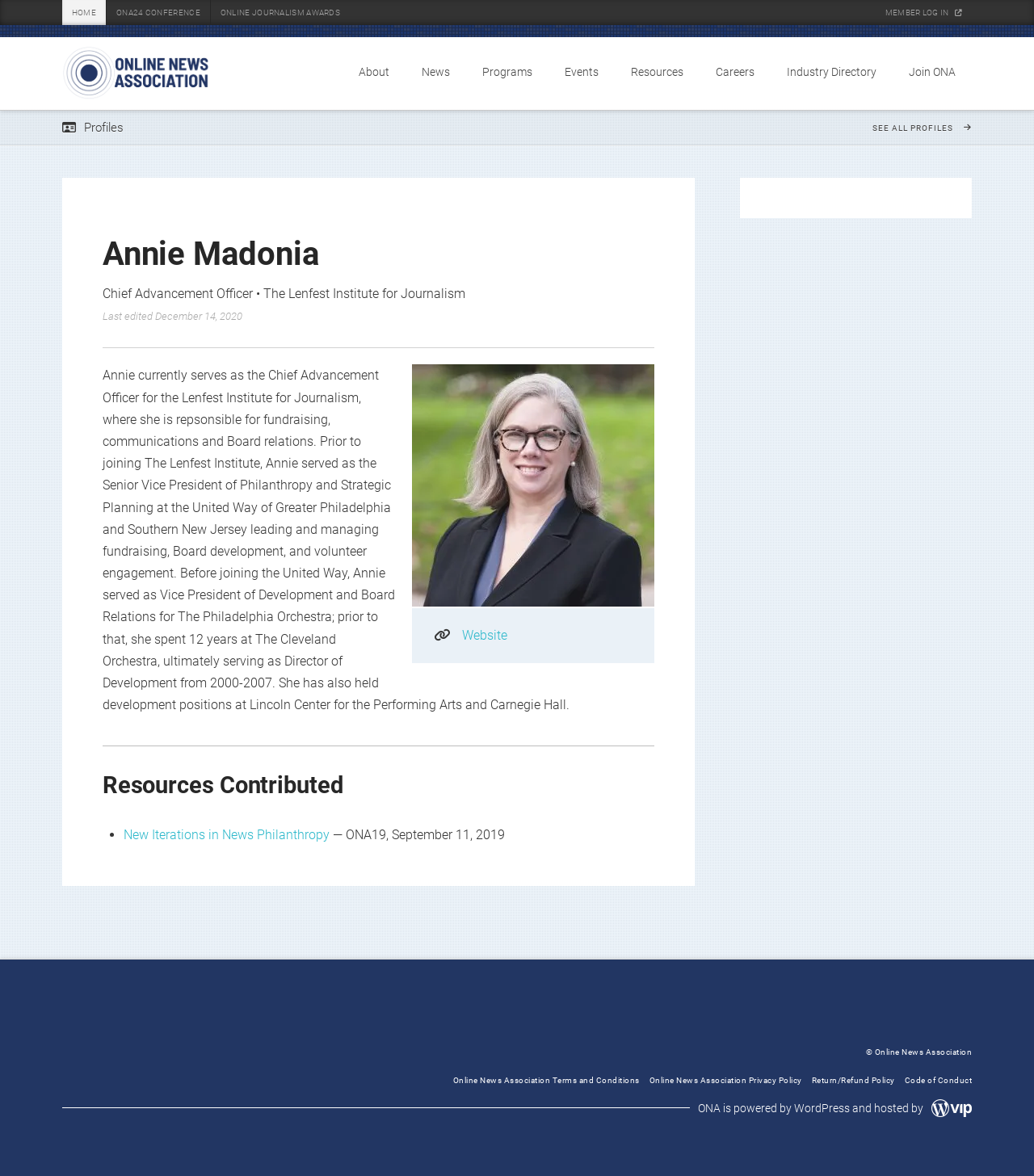Find the bounding box coordinates of the element I should click to carry out the following instruction: "Click HOME".

[0.06, 0.0, 0.102, 0.021]